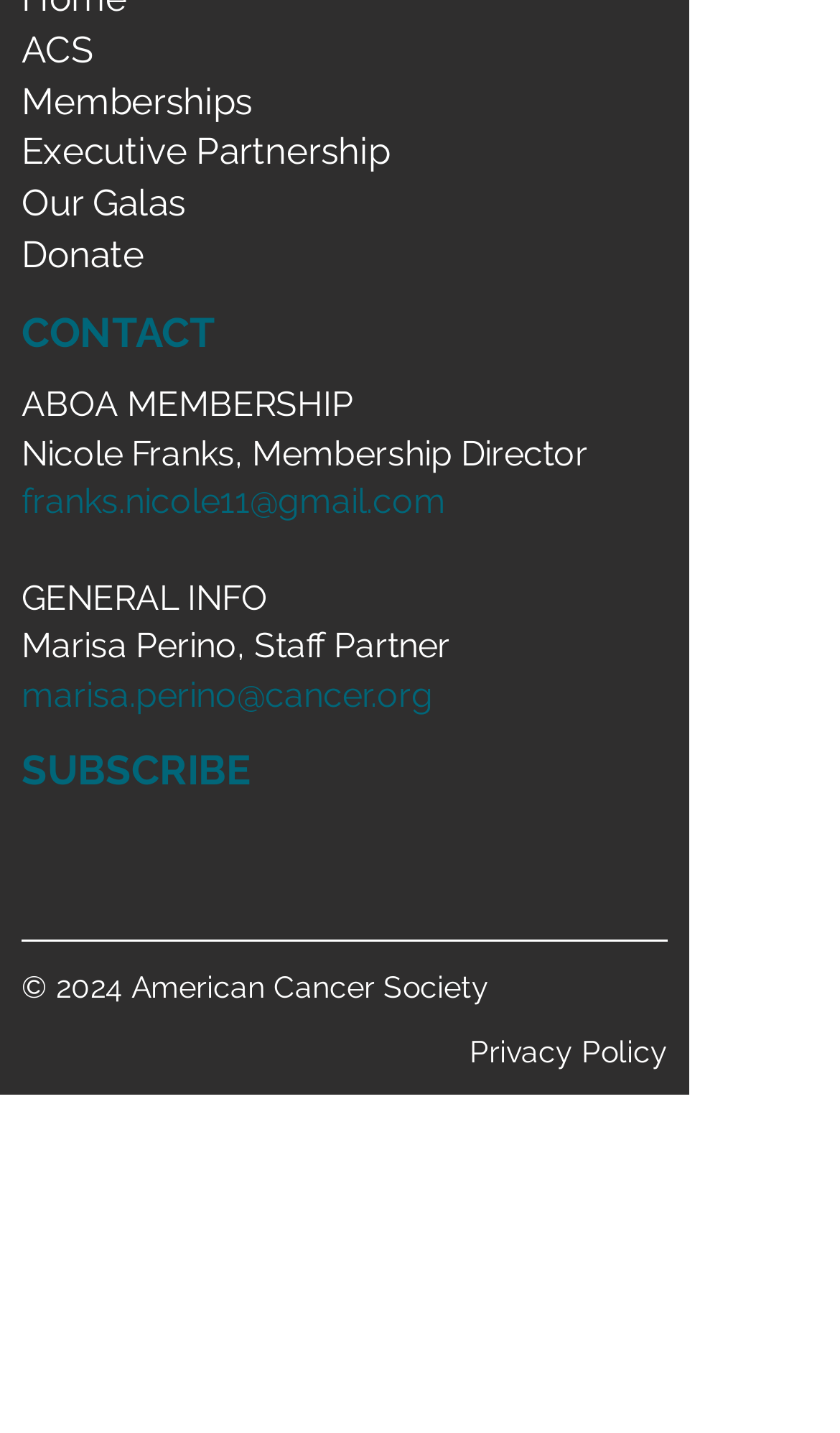Use a single word or phrase to answer the following:
How can I contact the Membership Director?

franks.nicole11@gmail.com